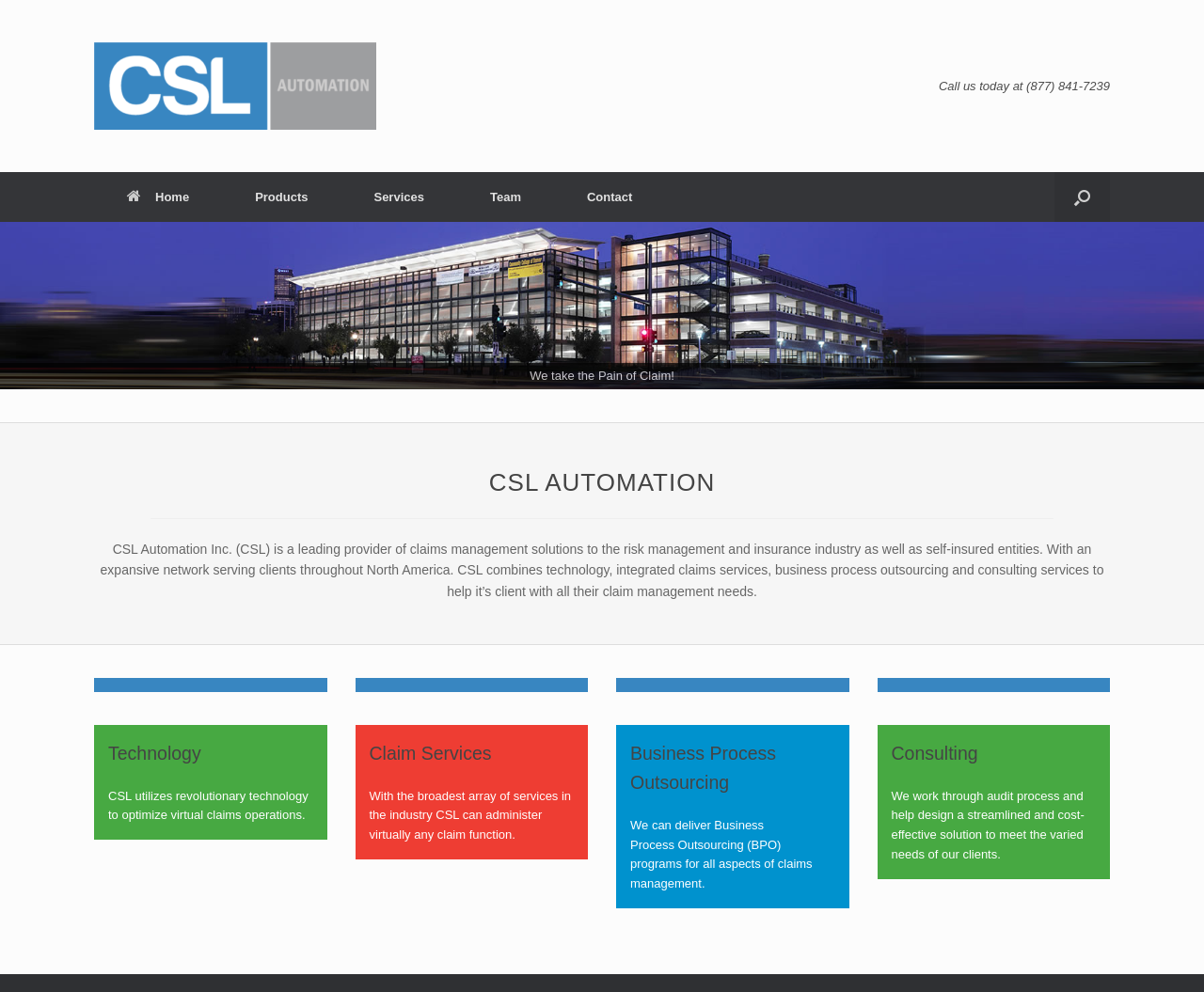Create a full and detailed caption for the entire webpage.

The webpage is about CSL Automation, a company that provides third-party loss claims administration and handling services. At the top left corner, there is a logo of CSL Automation, which is also a link, accompanied by an image with the same name. Below the logo, there is a call-to-action text "Call us today at (877) 841-7239". 

On the top navigation bar, there are five links: "Home", "Products", "Services", "Team", and "Contact", arranged from left to right. On the right side of the navigation bar, there is a search button labeled "Open the search". 

The main content of the webpage is divided into two sections. The top section is a slideshow, which takes up the full width of the page. The first slide has a heading "We take the Pain of Claim!".

The bottom section is the main content area, which is divided into four sections. The first section has a heading "CSL AUTOMATION" and a brief introduction to the company. The following three sections are labeled "Technology", "Claim Services", and "Business Process Outsourcing", and "Consulting", respectively. Each section has a heading and a brief description of the corresponding service. The sections are arranged from top to bottom, with the "Technology" section on the left, the "Claim Services" section in the middle, and the "Business Process Outsourcing" and "Consulting" sections on the right.